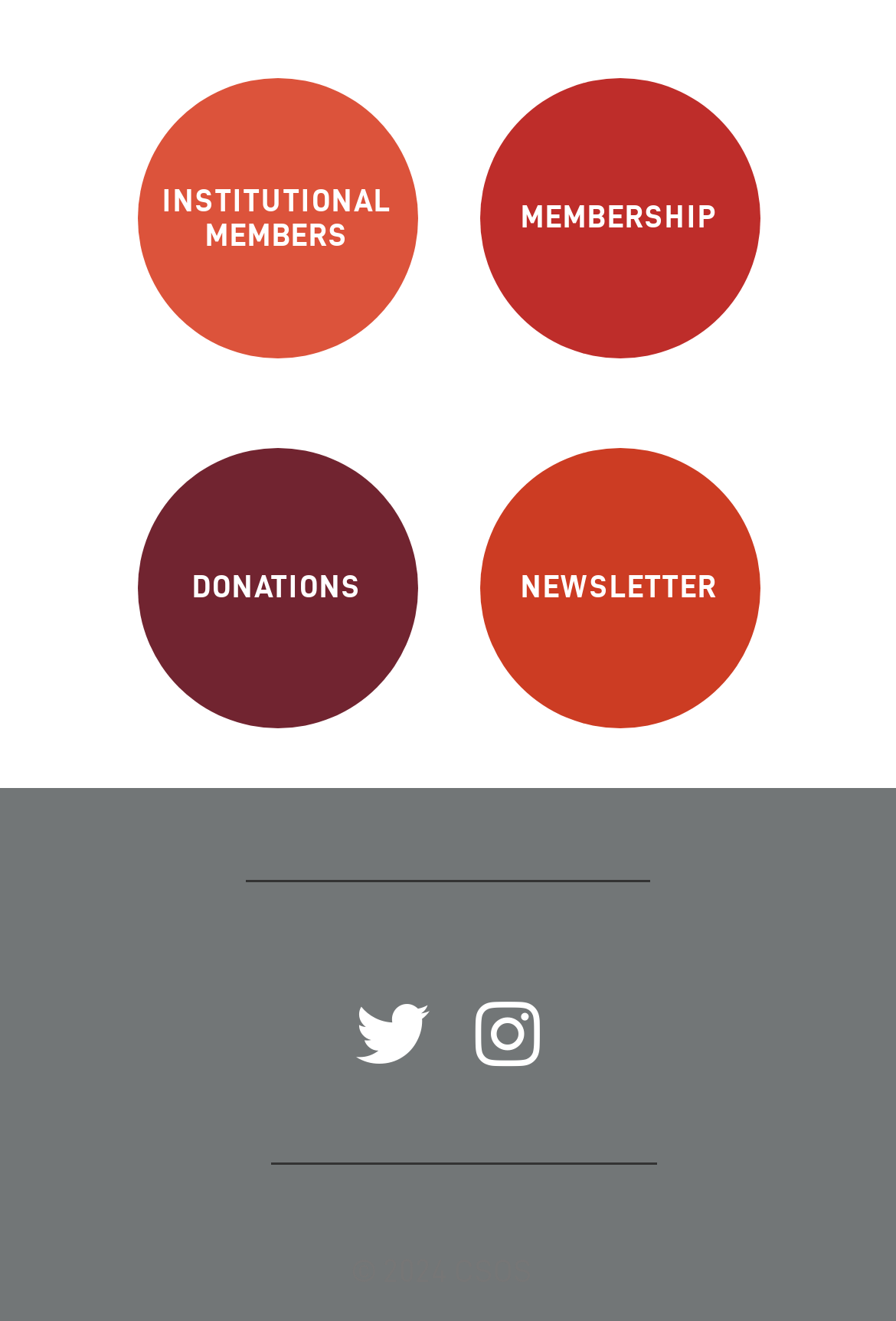Please provide a comprehensive answer to the question based on the screenshot: What is the purpose of the 'INSTITUTIONAL MEMBERS' link?

The 'INSTITUTIONAL MEMBERS' link is likely used to provide information about membership options and benefits for institutions, which can be inferred from its position alongside other links related to membership and donations.